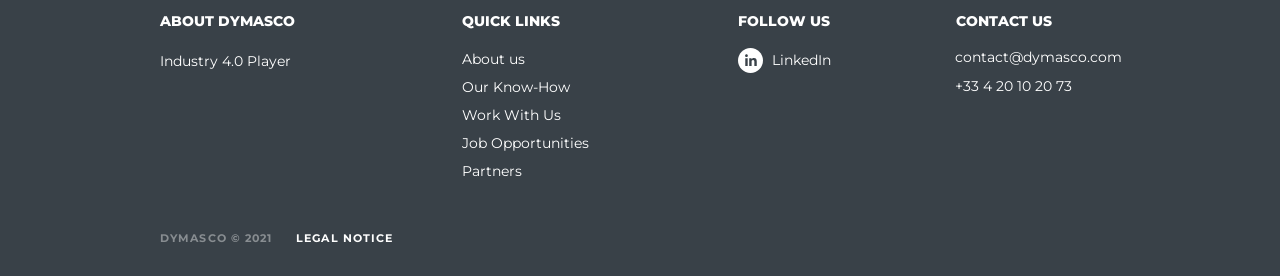Locate the bounding box coordinates of the area to click to fulfill this instruction: "Follow Dymasco on LinkedIn". The bounding box should be presented as four float numbers between 0 and 1, in the order [left, top, right, bottom].

[0.603, 0.185, 0.649, 0.25]